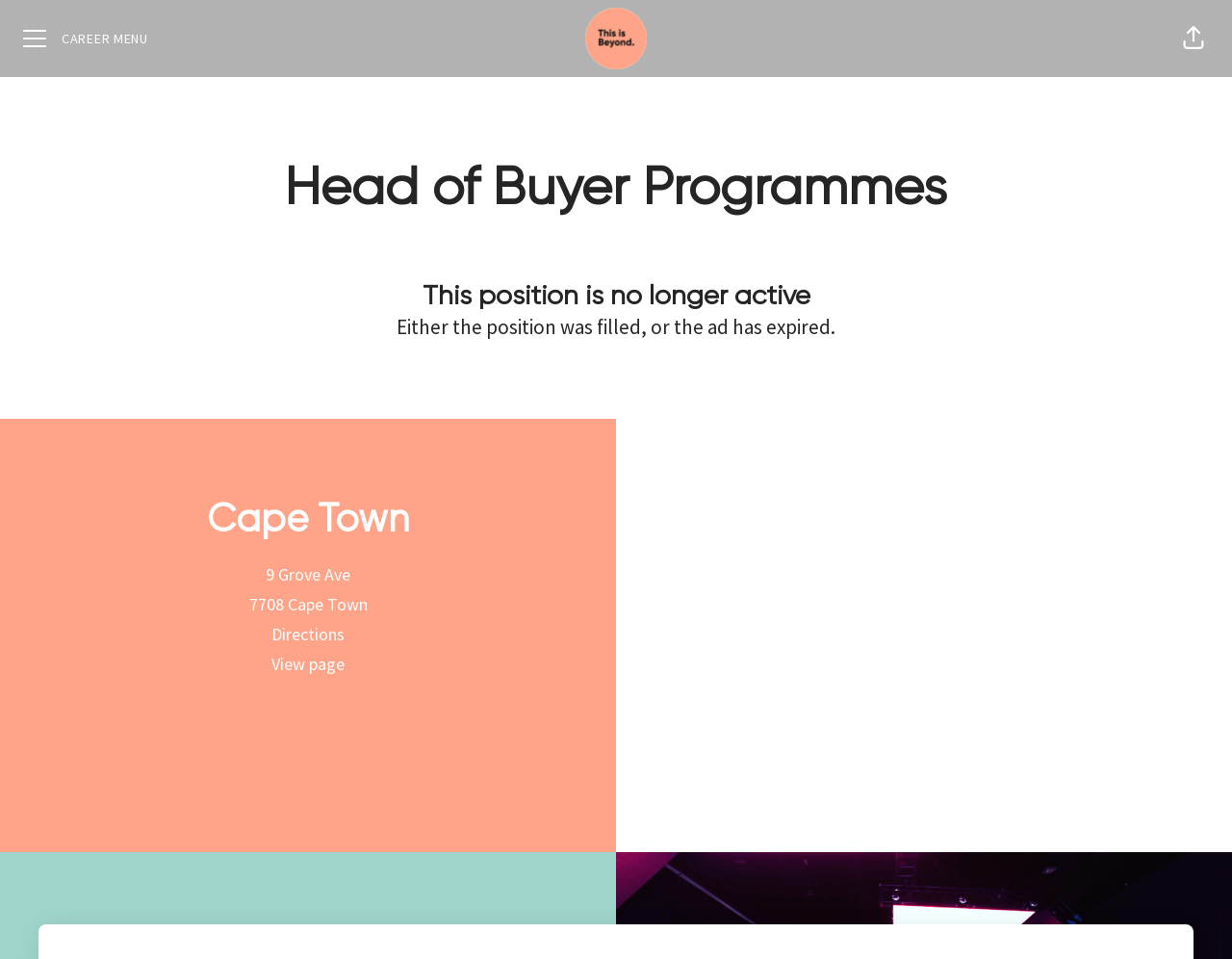What is the address of the location?
Look at the image and respond with a one-word or short-phrase answer.

9 Grove Ave, 7708 Cape Town